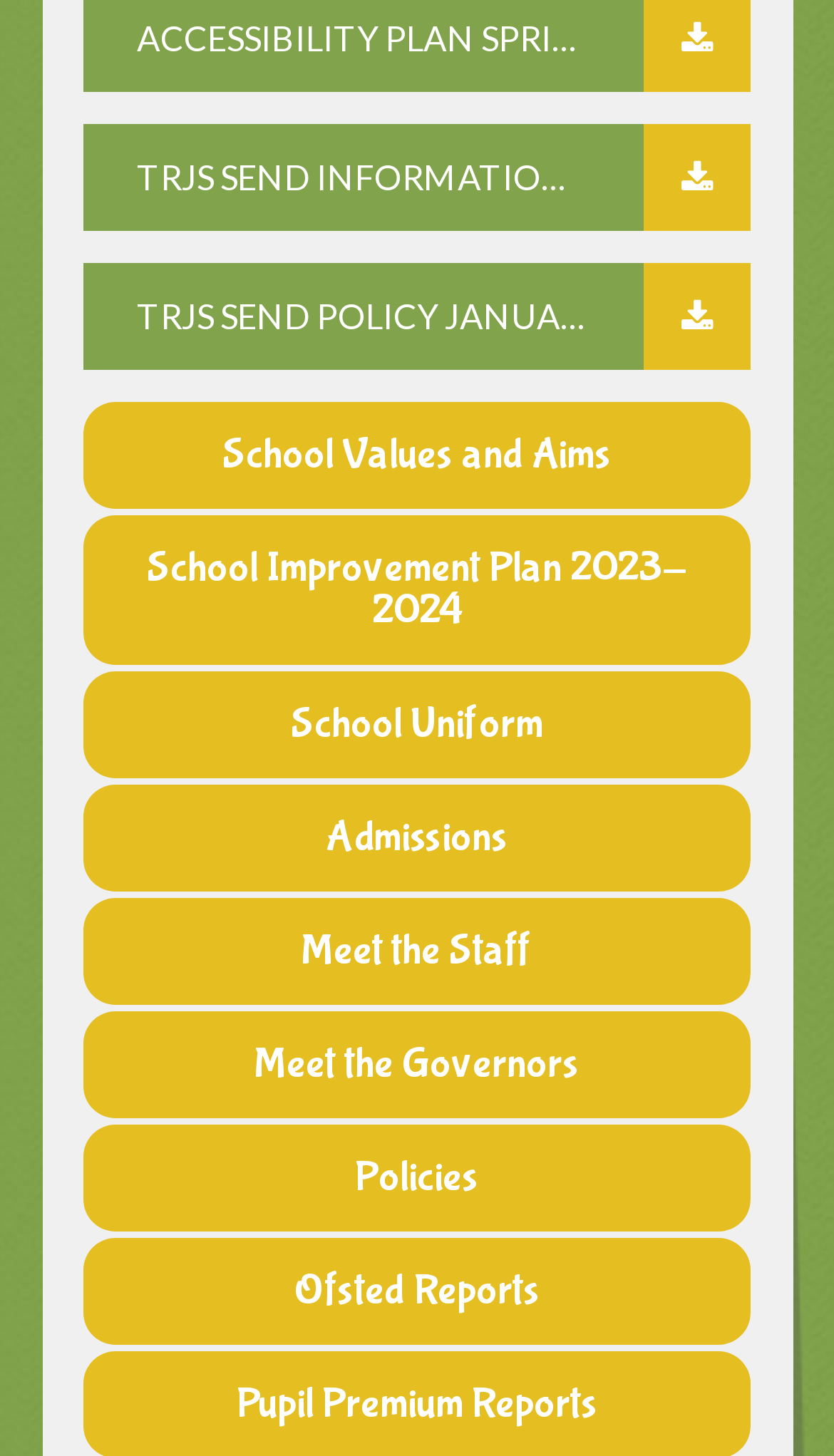Are there any links related to school policies?
By examining the image, provide a one-word or phrase answer.

Yes